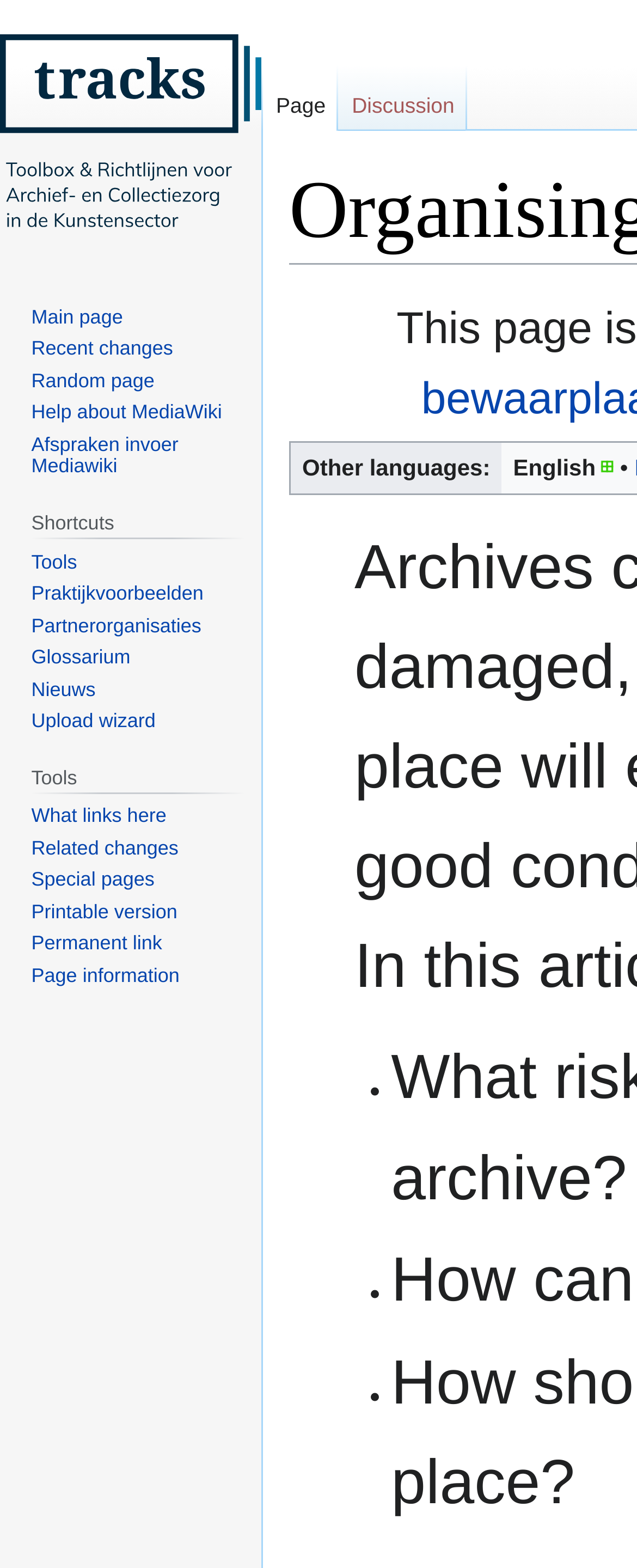Please answer the following question using a single word or phrase: 
How many list markers are there?

3